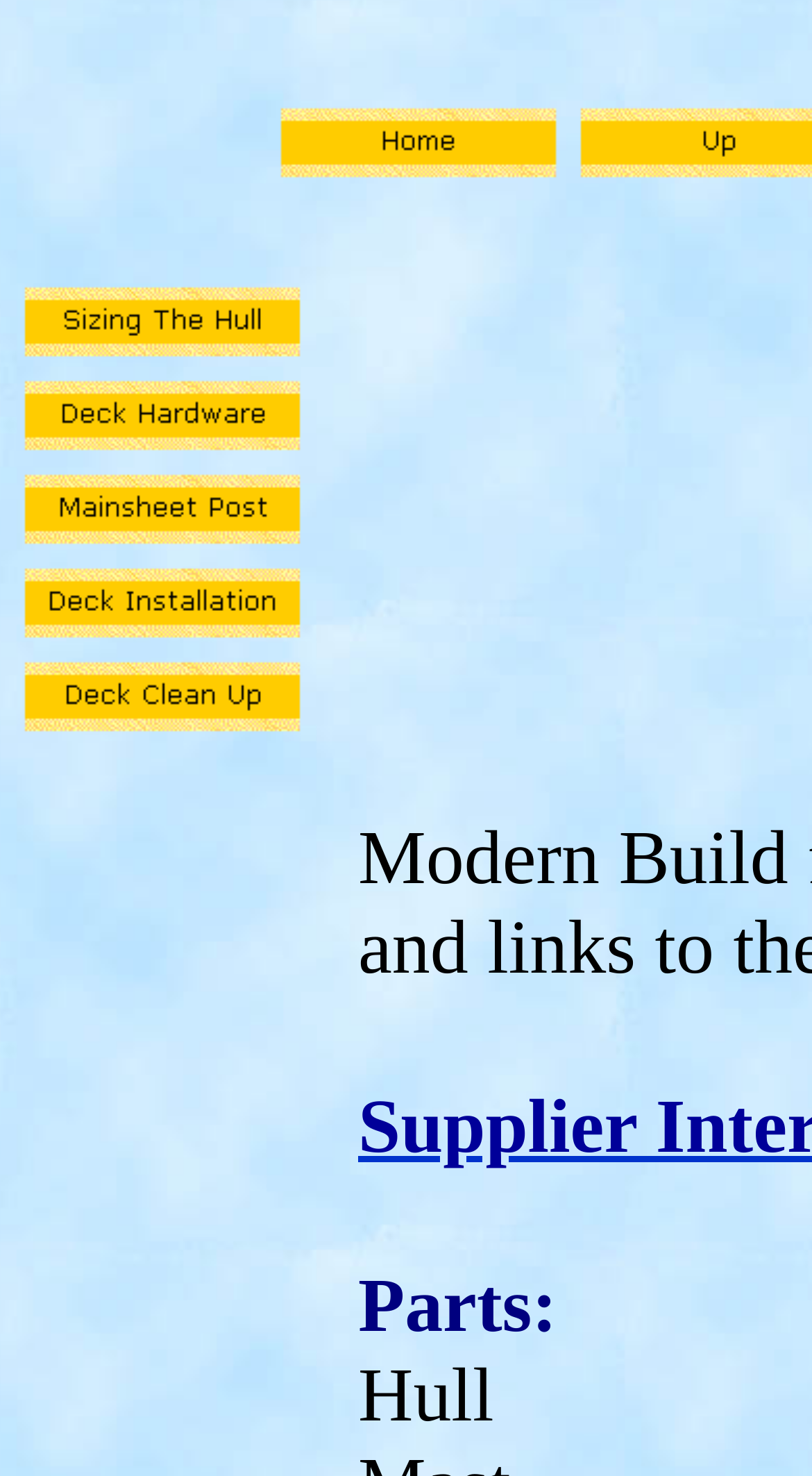Kindly respond to the following question with a single word or a brief phrase: 
What is the main topic of this webpage?

Molded Deck